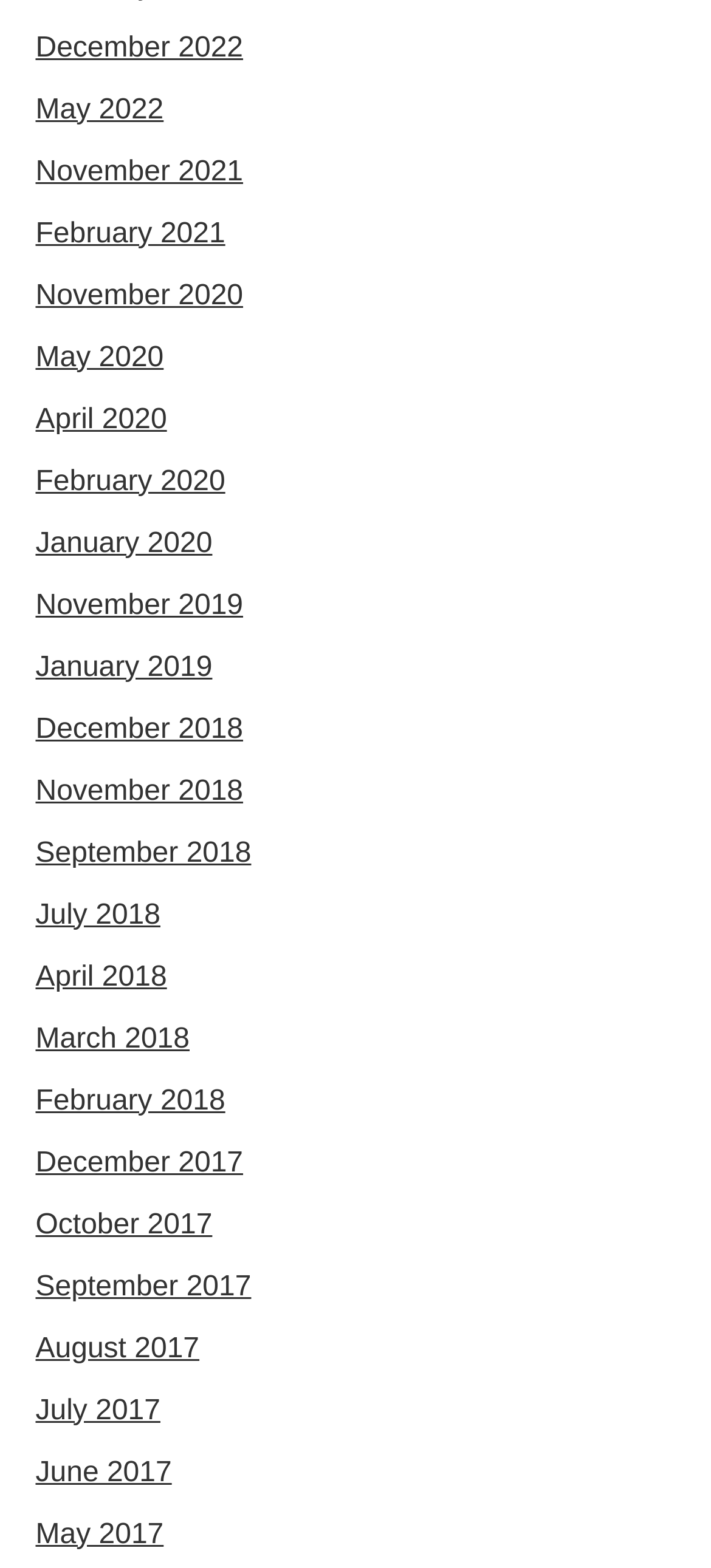Select the bounding box coordinates of the element I need to click to carry out the following instruction: "view December 2022".

[0.05, 0.02, 0.342, 0.04]